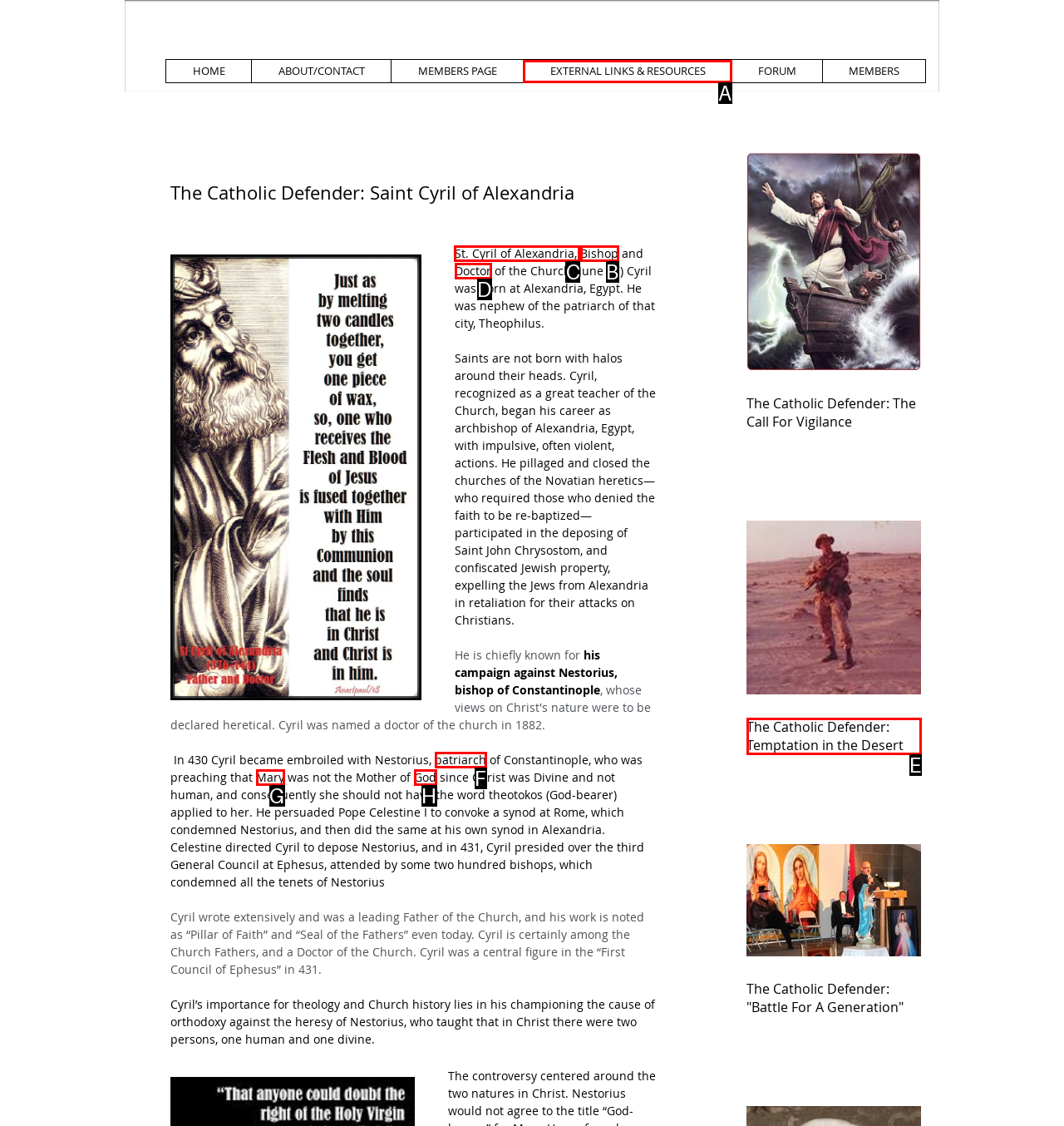Select the HTML element that needs to be clicked to perform the task: Read about Saint Cyril of Alexandria. Reply with the letter of the chosen option.

C